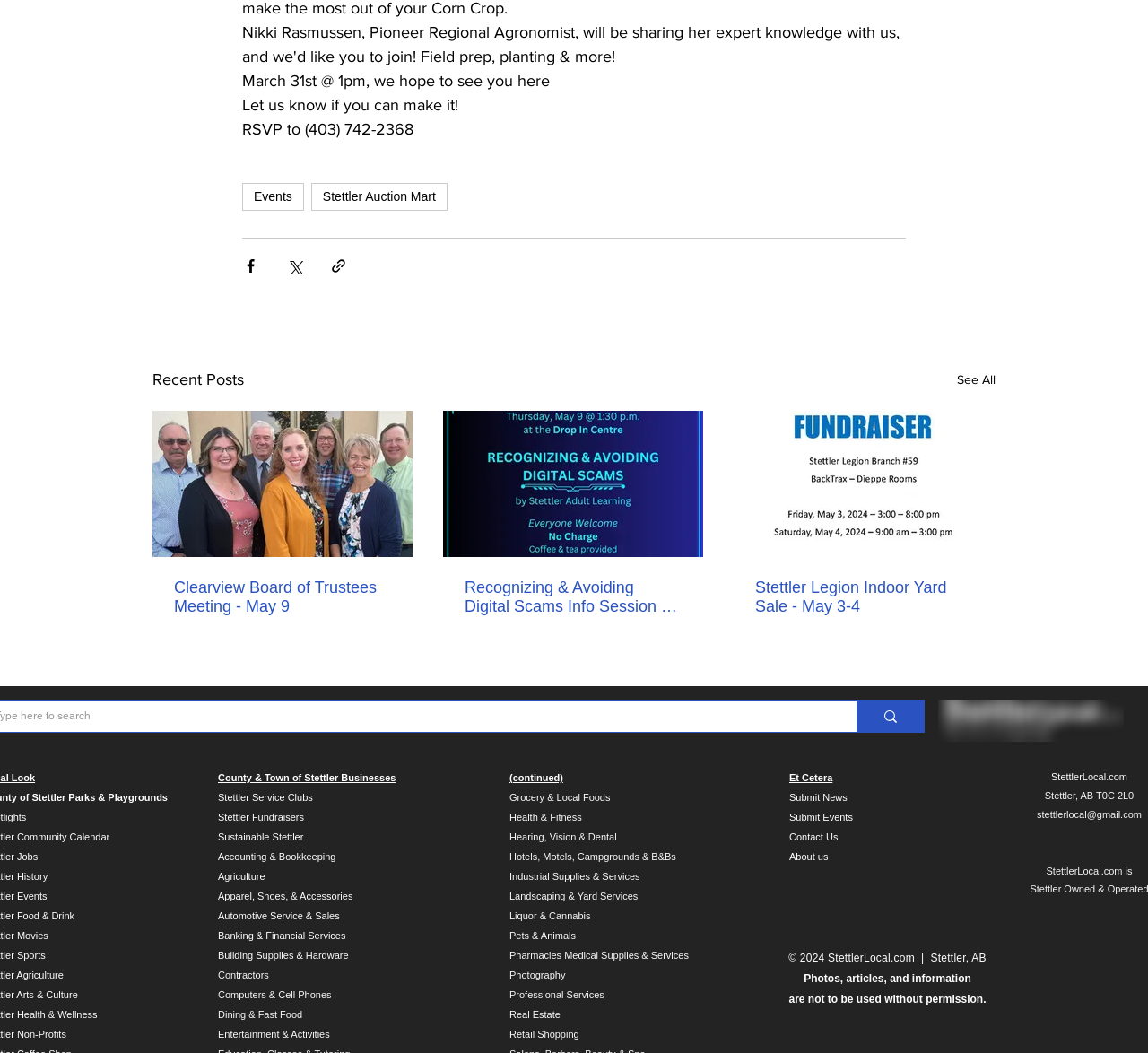Please find the bounding box coordinates of the element that needs to be clicked to perform the following instruction: "RSVP to the event". The bounding box coordinates should be four float numbers between 0 and 1, represented as [left, top, right, bottom].

[0.211, 0.114, 0.36, 0.131]